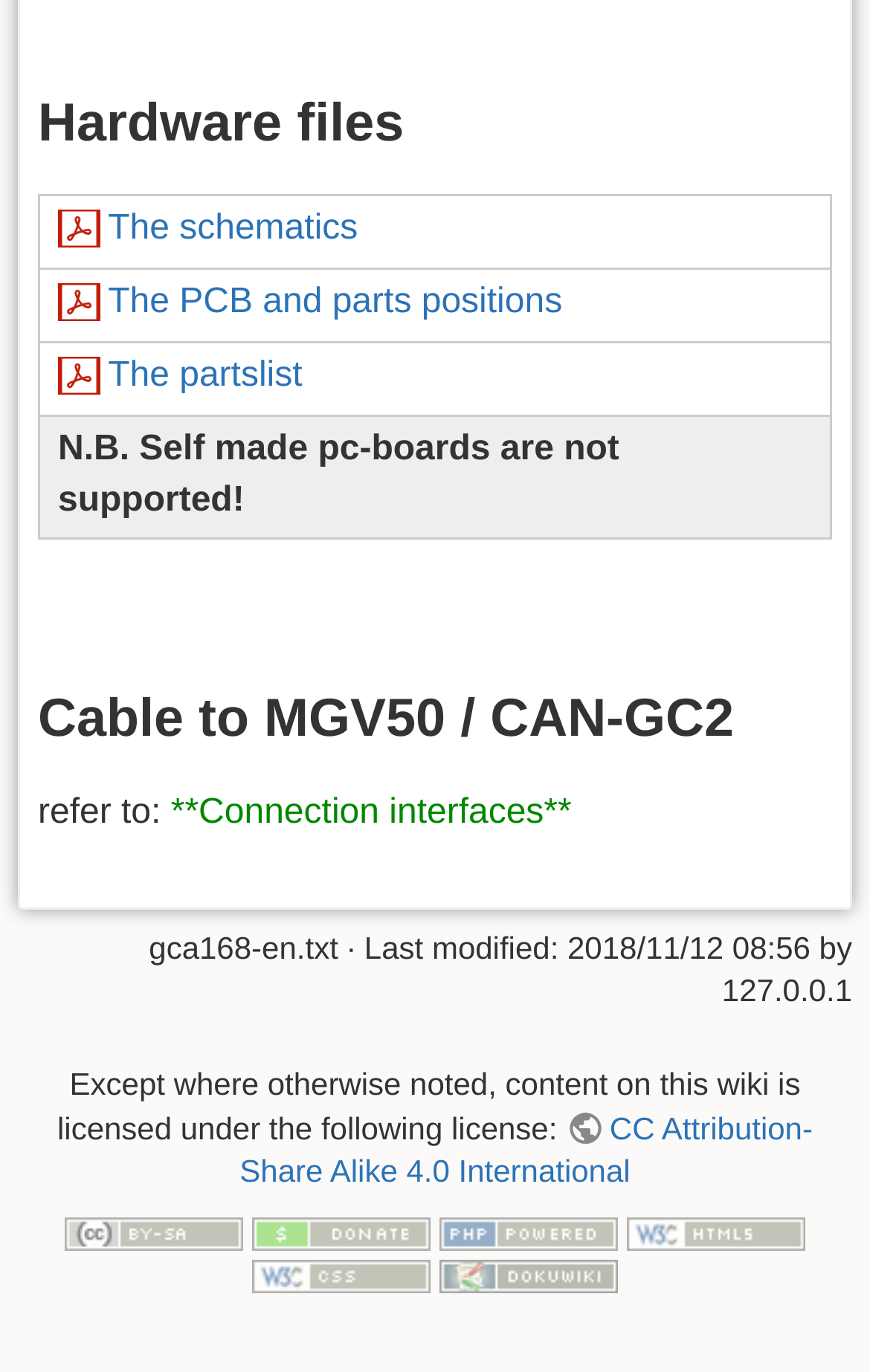Show the bounding box coordinates for the HTML element as described: "title="Donate"".

[0.29, 0.884, 0.495, 0.91]